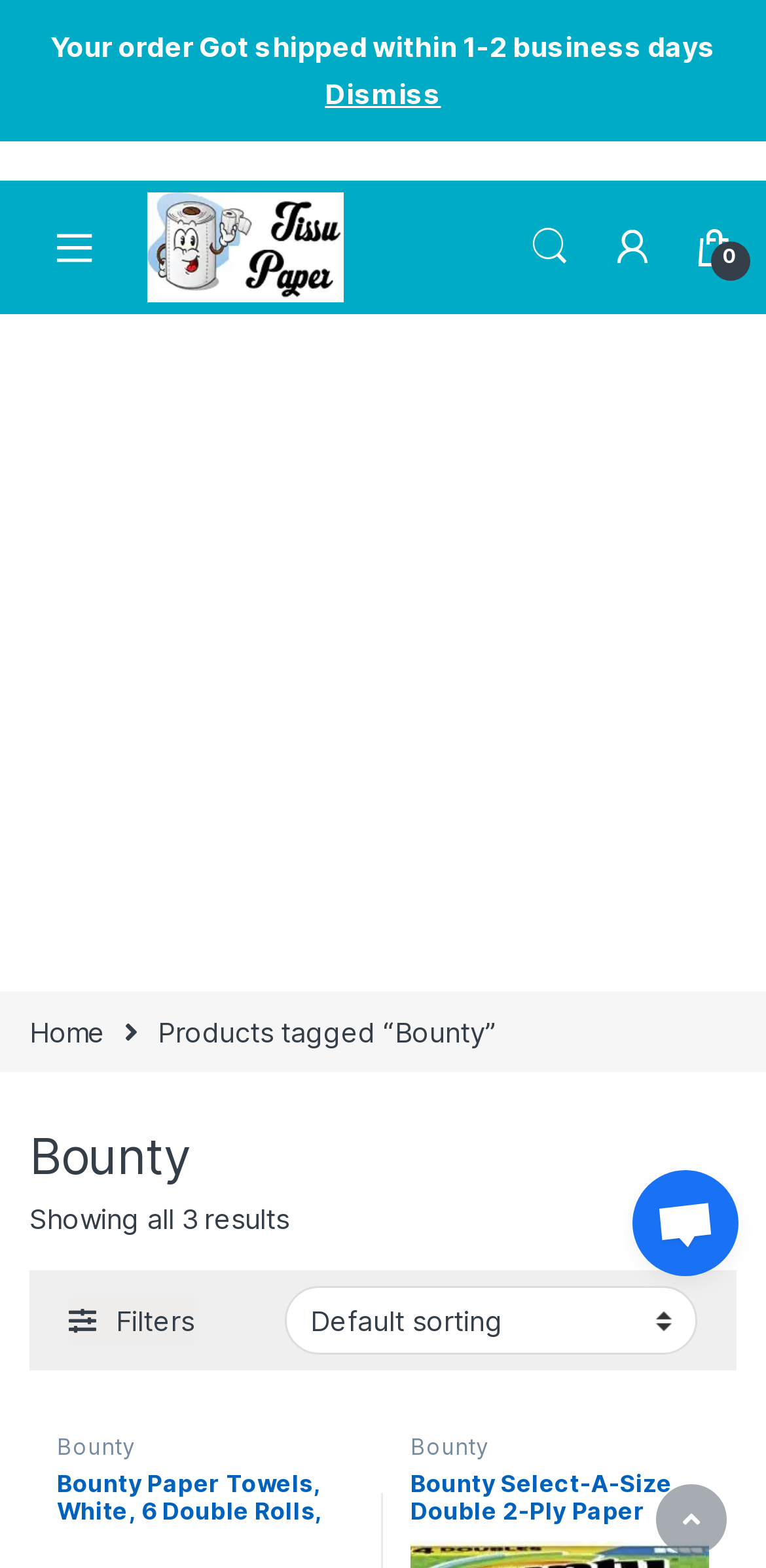What is the purpose of the button with the icon ''?
Give a thorough and detailed response to the question.

The button with the icon '' is labeled as 'Filters', which suggests that it is used to filter the search results.